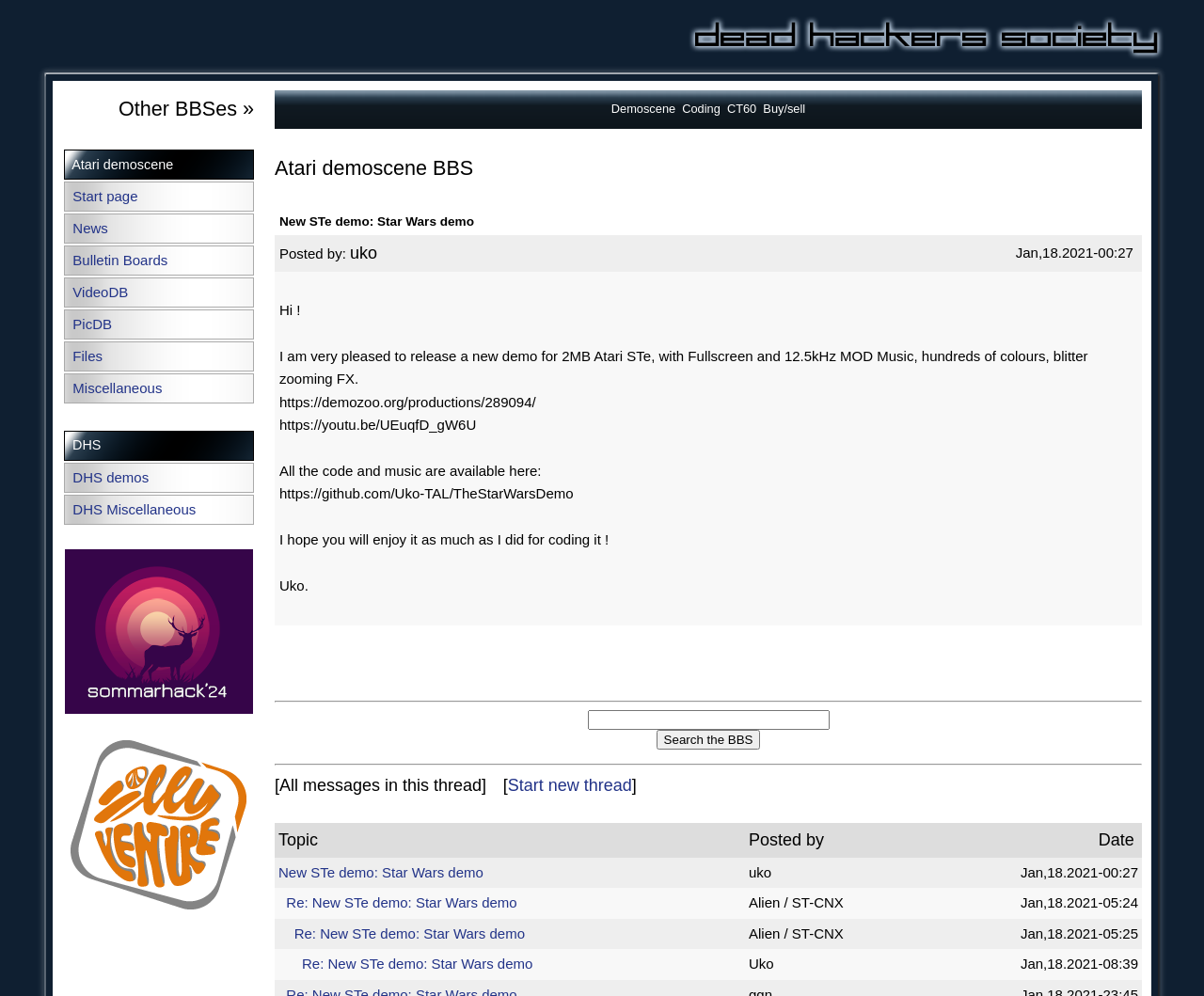Determine the bounding box coordinates of the region that needs to be clicked to achieve the task: "Browse Bulletin Boards".

[0.06, 0.253, 0.139, 0.269]